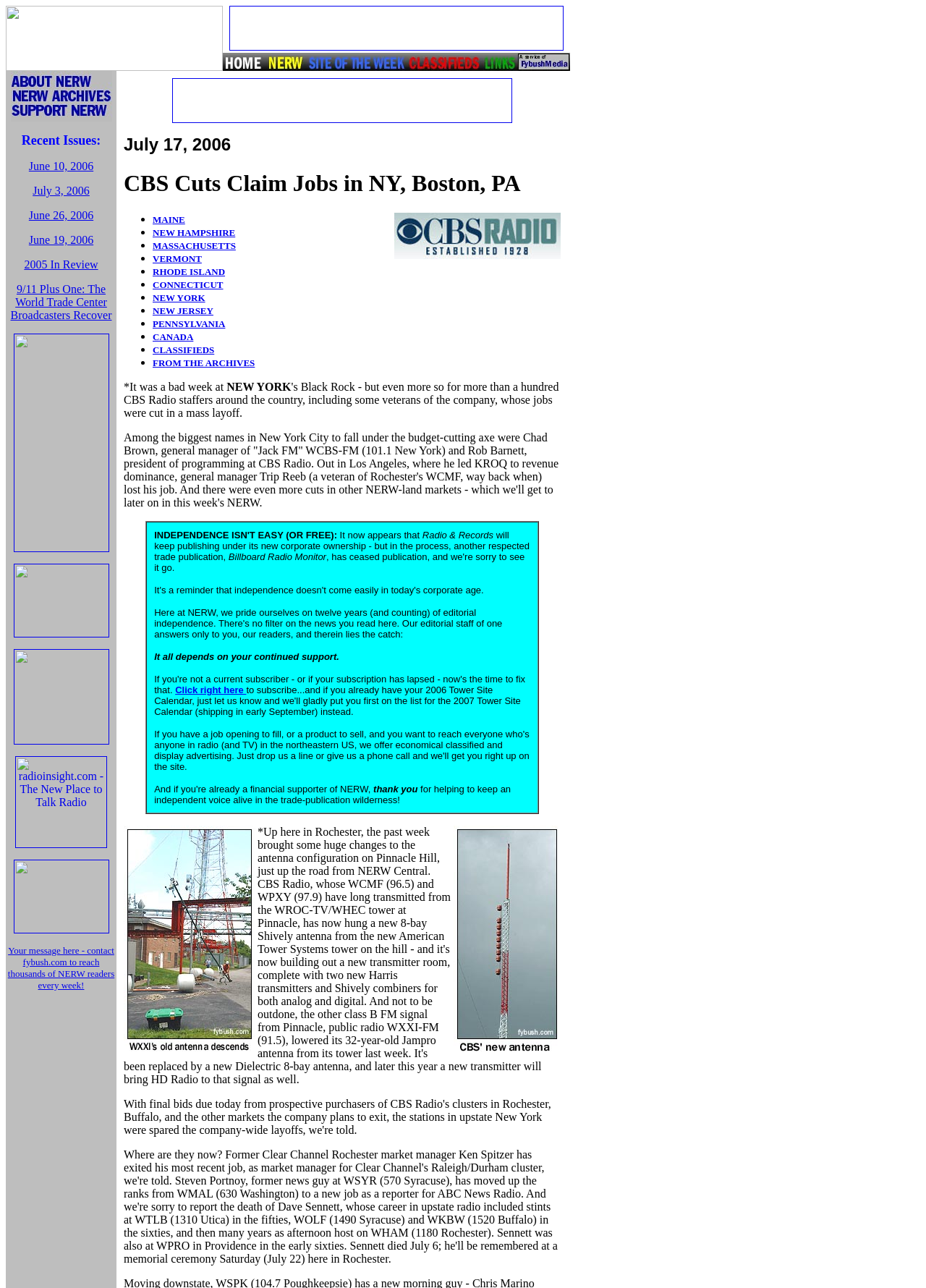Give a one-word or short phrase answer to this question: 
What is the name of the website?

NorthEast Radio Watch